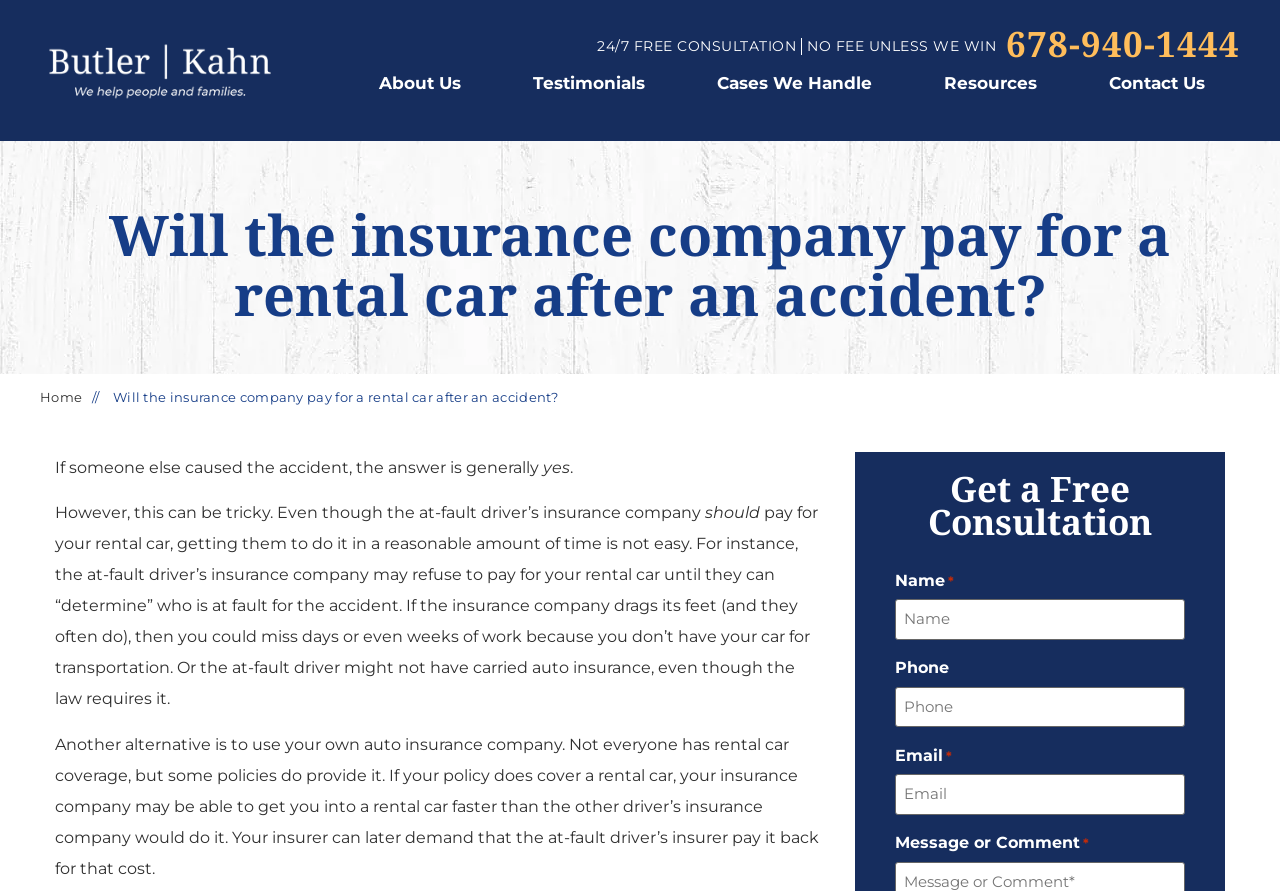Determine the bounding box coordinates for the element that should be clicked to follow this instruction: "Click the 'Get a Free Consultation' button". The coordinates should be given as four float numbers between 0 and 1, in the format [left, top, right, bottom].

[0.725, 0.522, 0.9, 0.612]